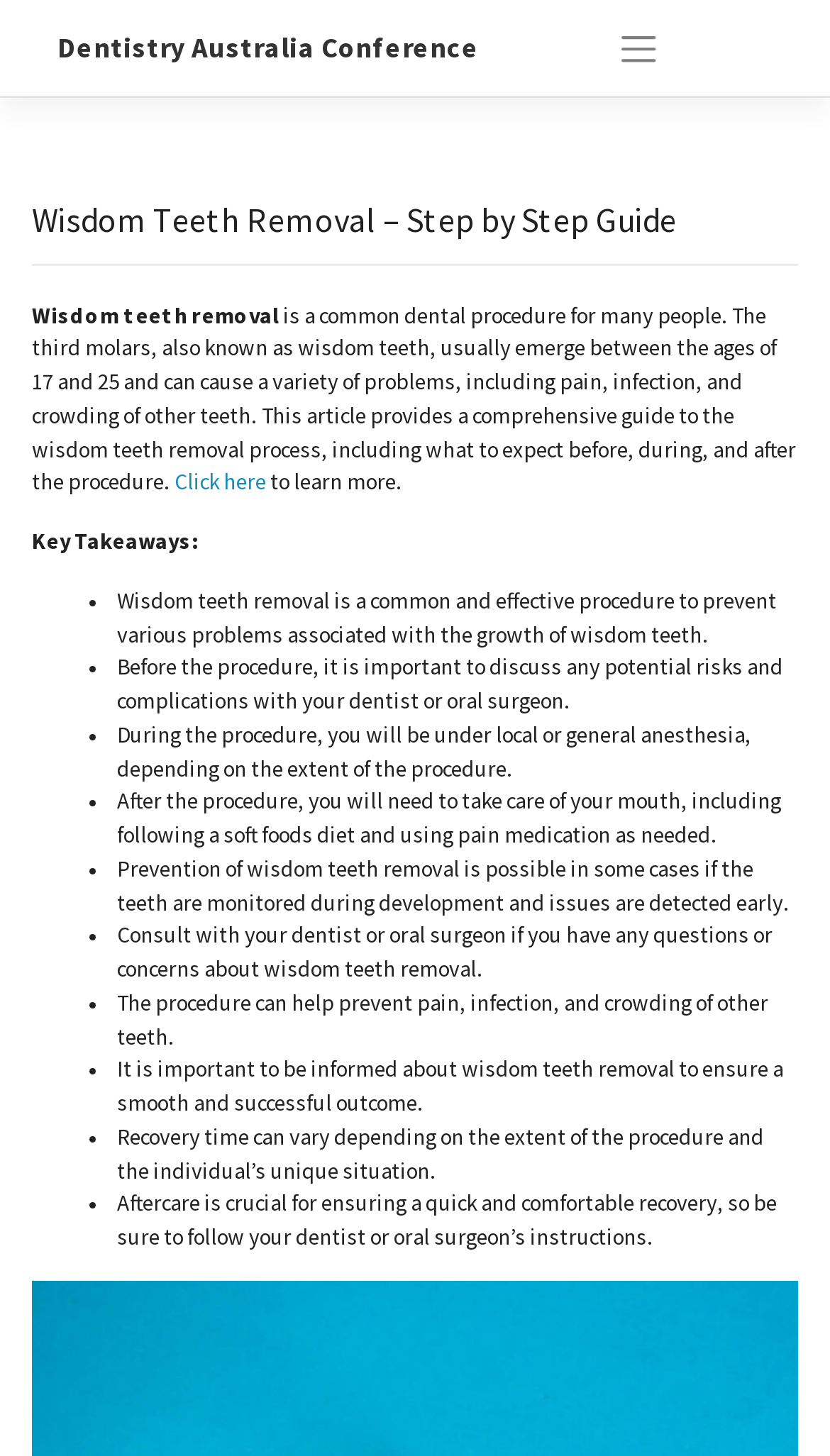Give a one-word or phrase response to the following question: What type of anesthesia is used during the procedure?

Local or general